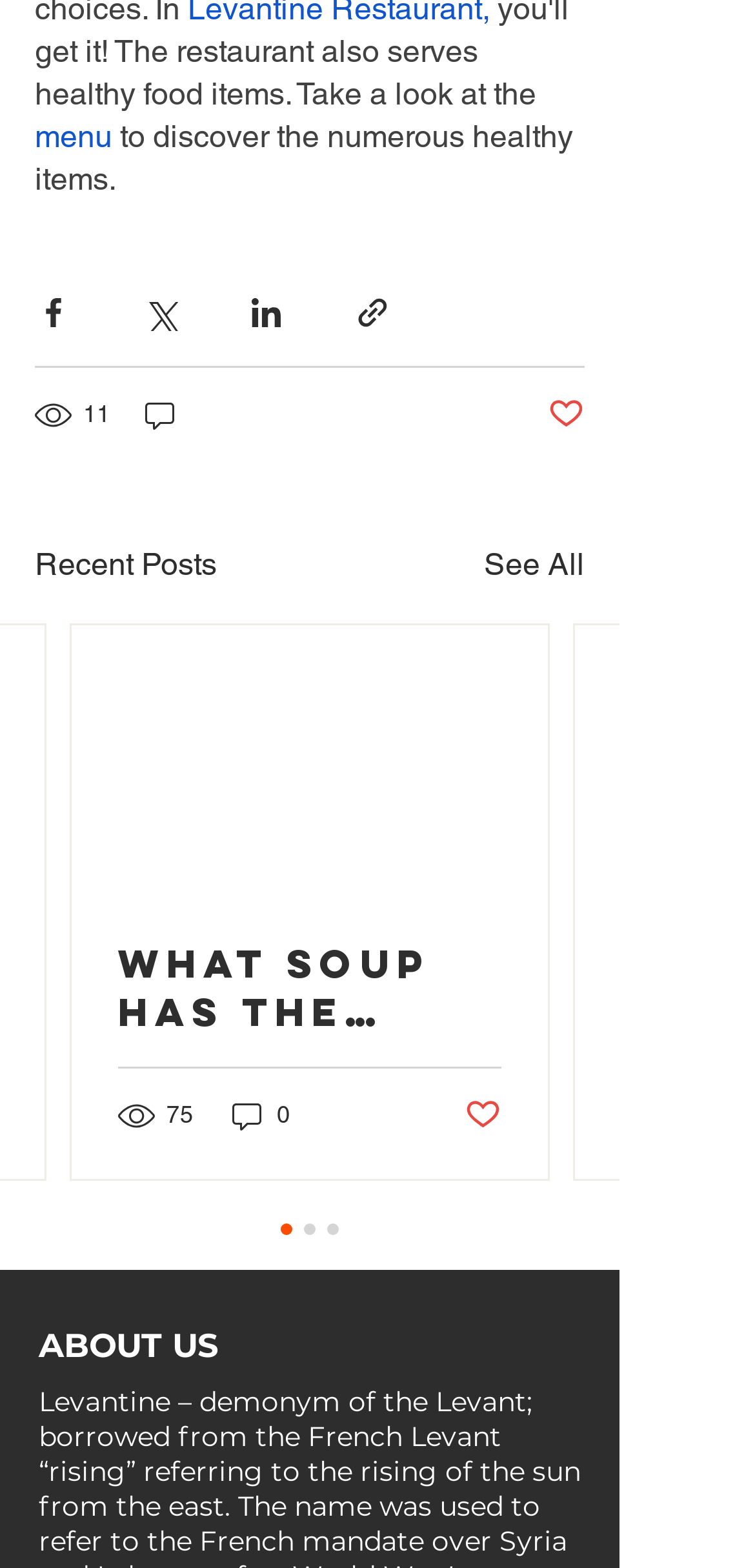What is the section title above the article list?
Give a single word or phrase as your answer by examining the image.

Recent Posts